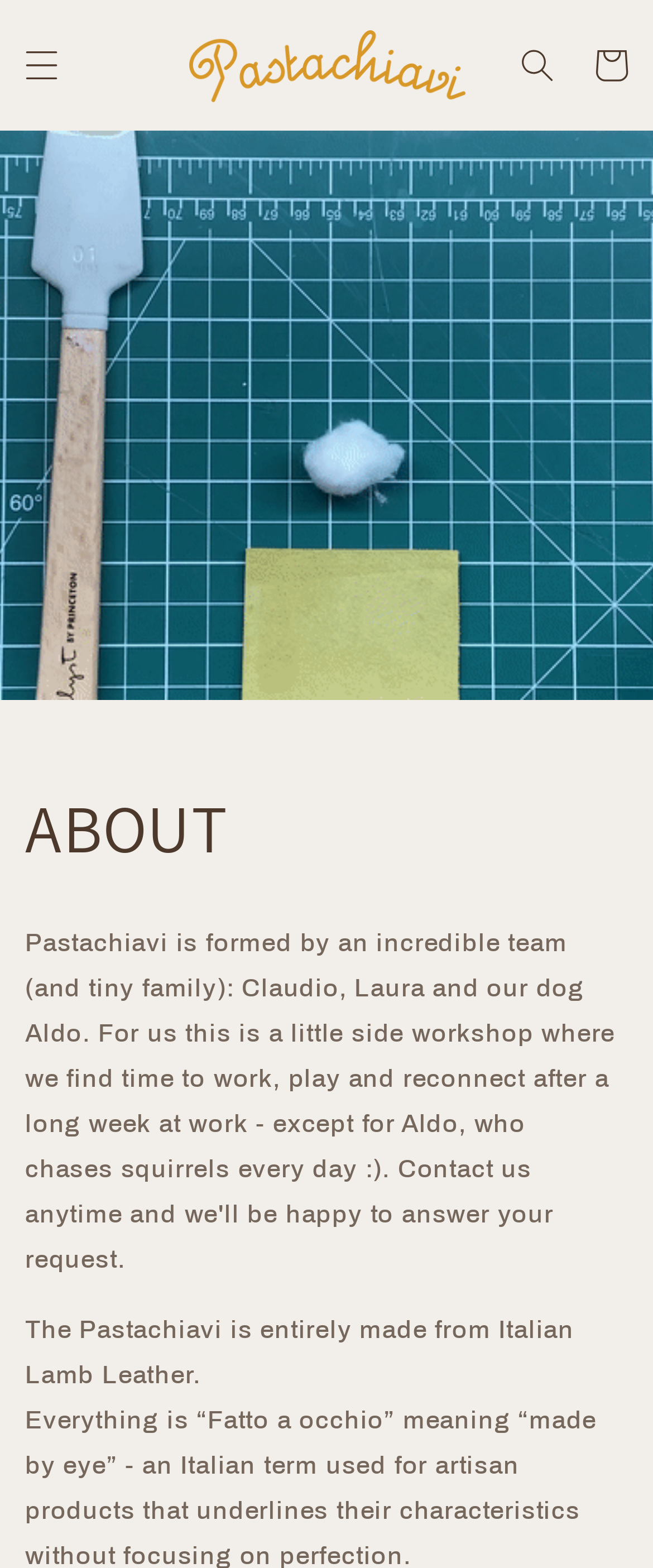Create a full and detailed caption for the entire webpage.

The webpage is about Pastachiavi, a workshop run by a small family team consisting of Claudio, Laura, and their dog Aldo. At the top left corner, there is a menu button labeled "Menu" that controls a menu drawer. Next to it, there is a link to the Pastachiavi homepage, accompanied by a small image of the brand's logo.

On the top right corner, there is a search button and a link to the shopping cart. Below the top section, the main content area begins with a large heading that reads "ABOUT". This section takes up most of the page's width.

In the main content area, there is a paragraph of text that describes the materials used in Pastachiavi's products, specifically that they are made from Italian Lamb Leather. This text is positioned near the top of the main content area, leaving some space below it.